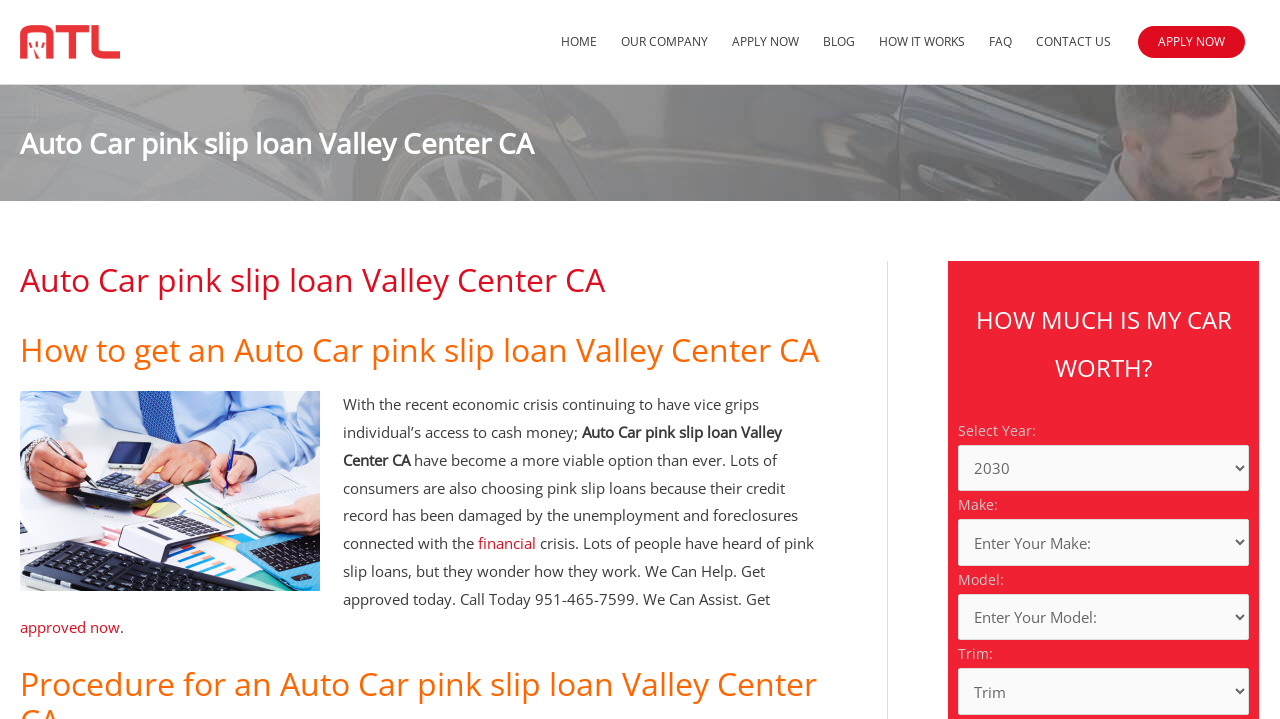Please identify the bounding box coordinates of the element on the webpage that should be clicked to follow this instruction: "Click the 'APPLY NOW' button". The bounding box coordinates should be given as four float numbers between 0 and 1, formatted as [left, top, right, bottom].

[0.889, 0.036, 0.973, 0.081]